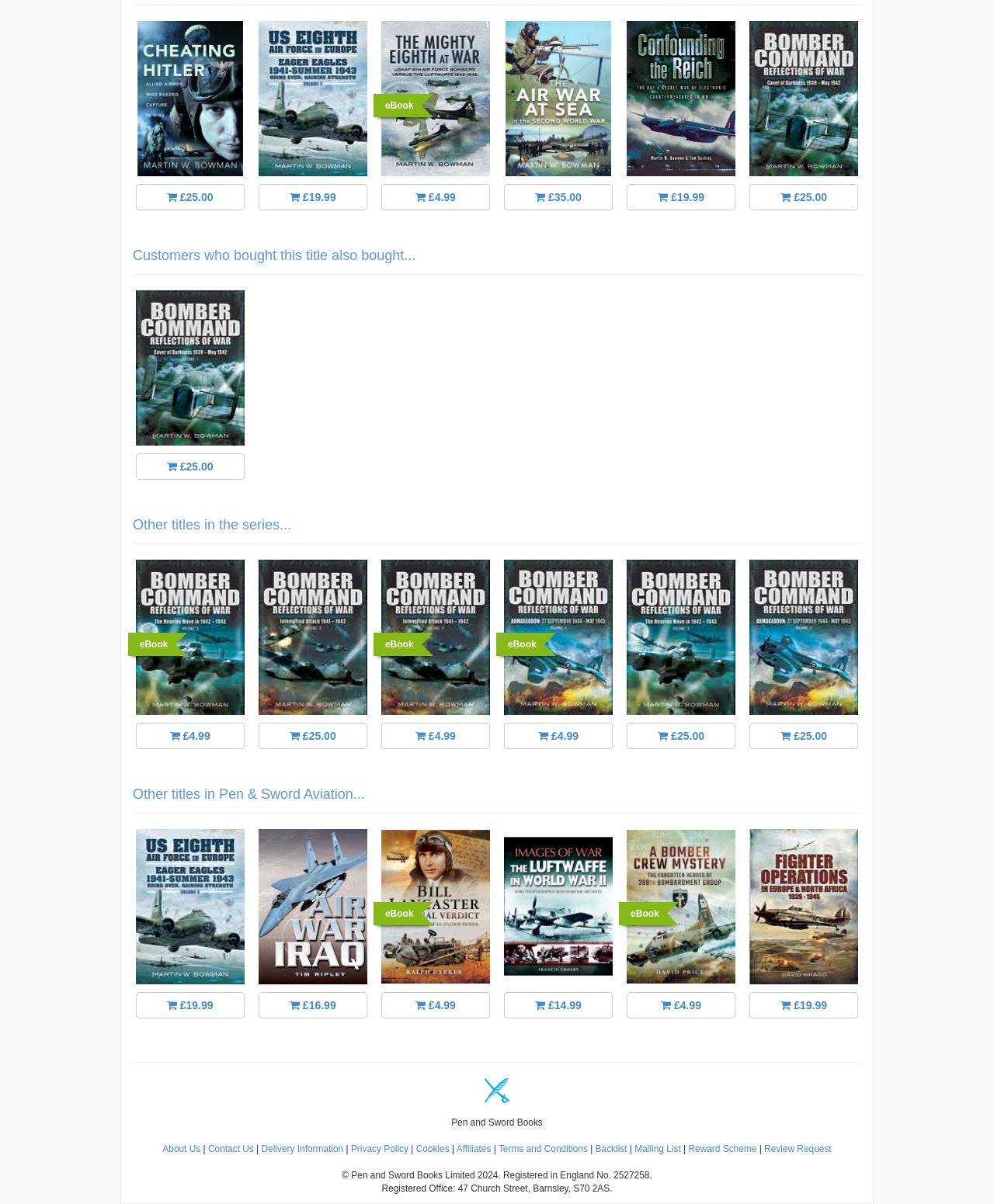How many sections are there on this webpage?
Please interpret the details in the image and answer the question thoroughly.

I counted the number of sections by looking at the horizontal separators and the section titles. There are three main sections: 'Customers who bought this title also bought...', 'Other titles in the series...', and 'Other titles in Pen & Sword Aviation...'.